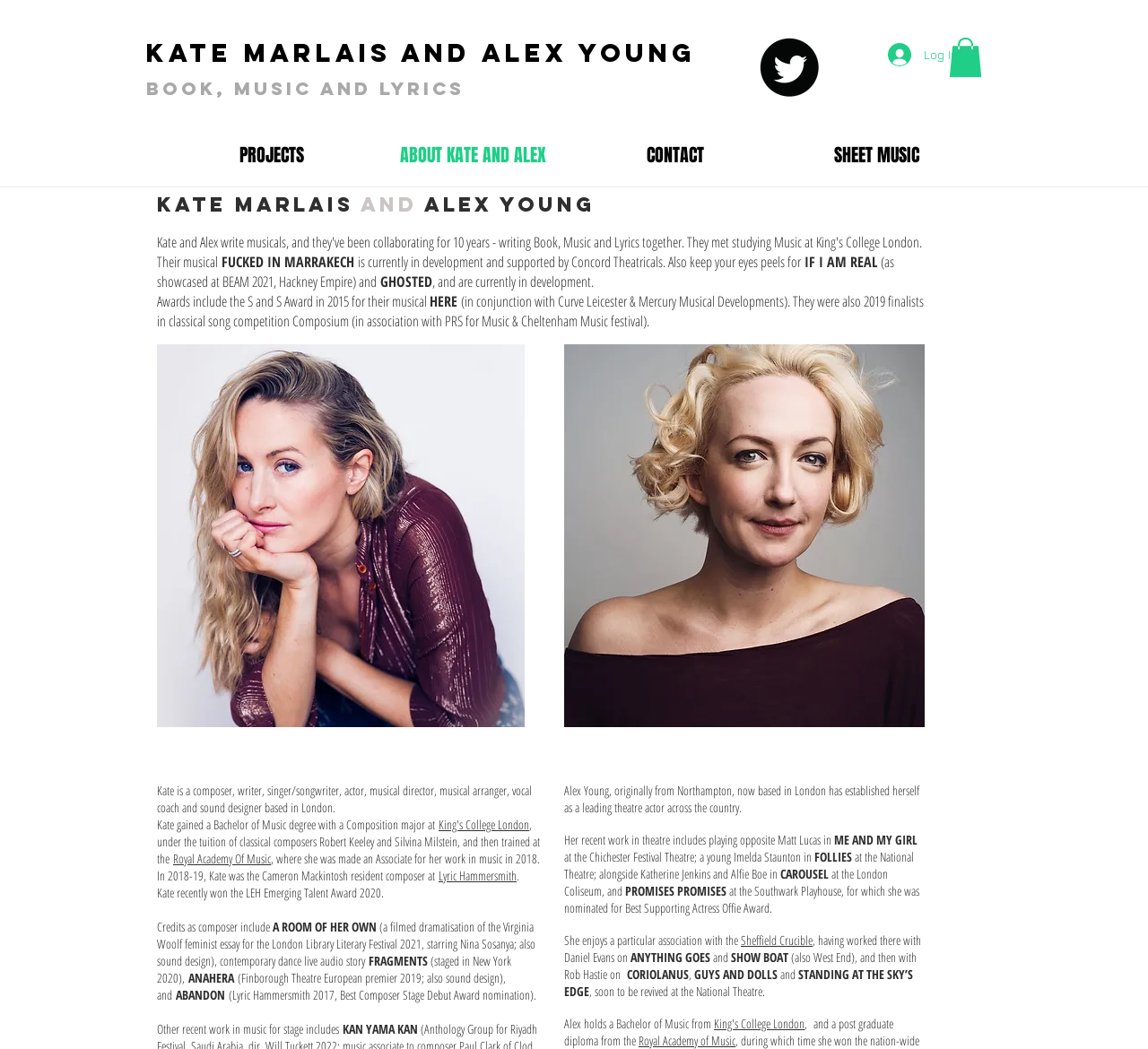Please indicate the bounding box coordinates of the element's region to be clicked to achieve the instruction: "View projects". Provide the coordinates as four float numbers between 0 and 1, i.e., [left, top, right, bottom].

[0.148, 0.128, 0.324, 0.168]